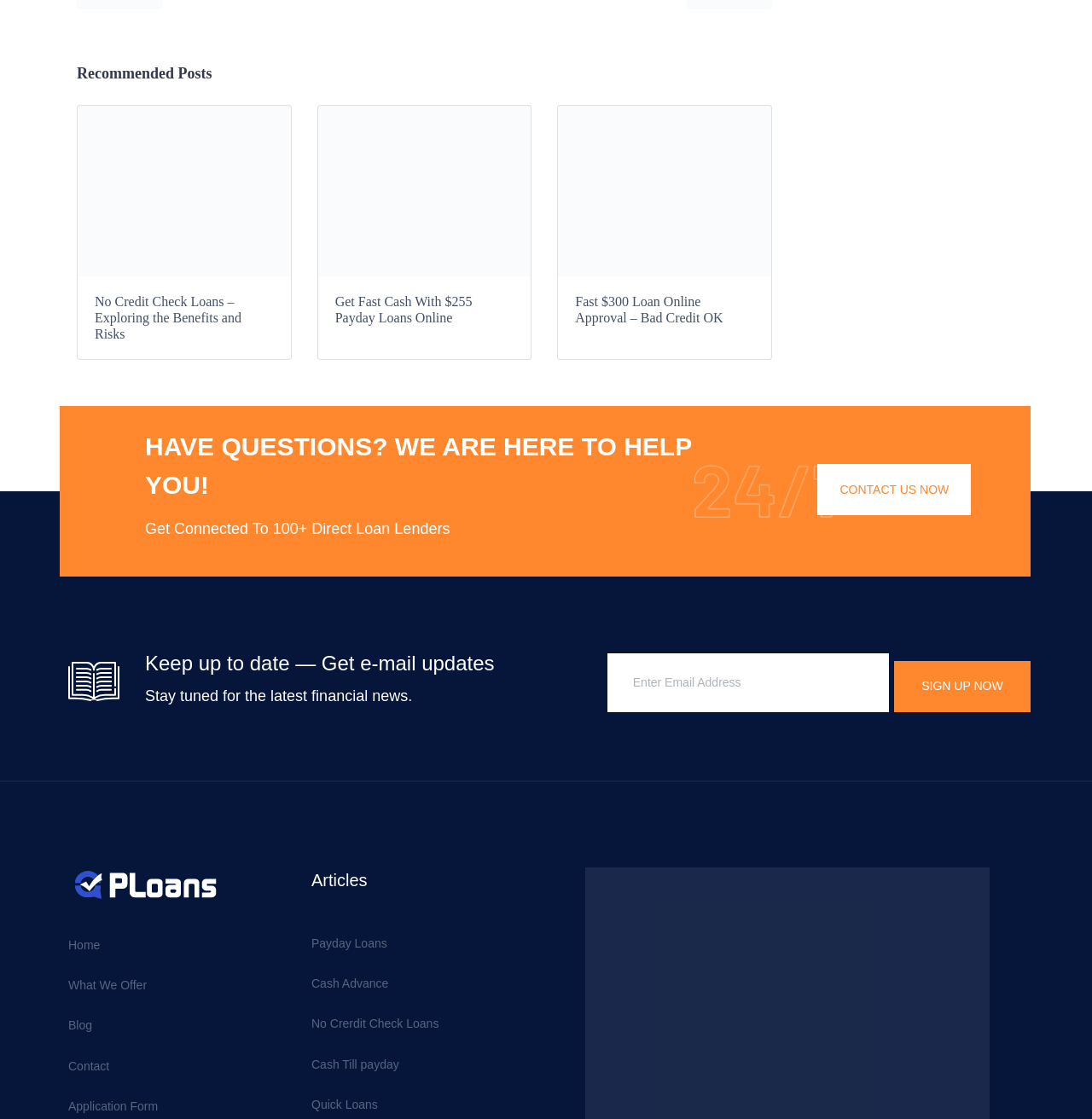Provide your answer in a single word or phrase: 
What is the function of the 'CONTACT US NOW' link?

Contact the website